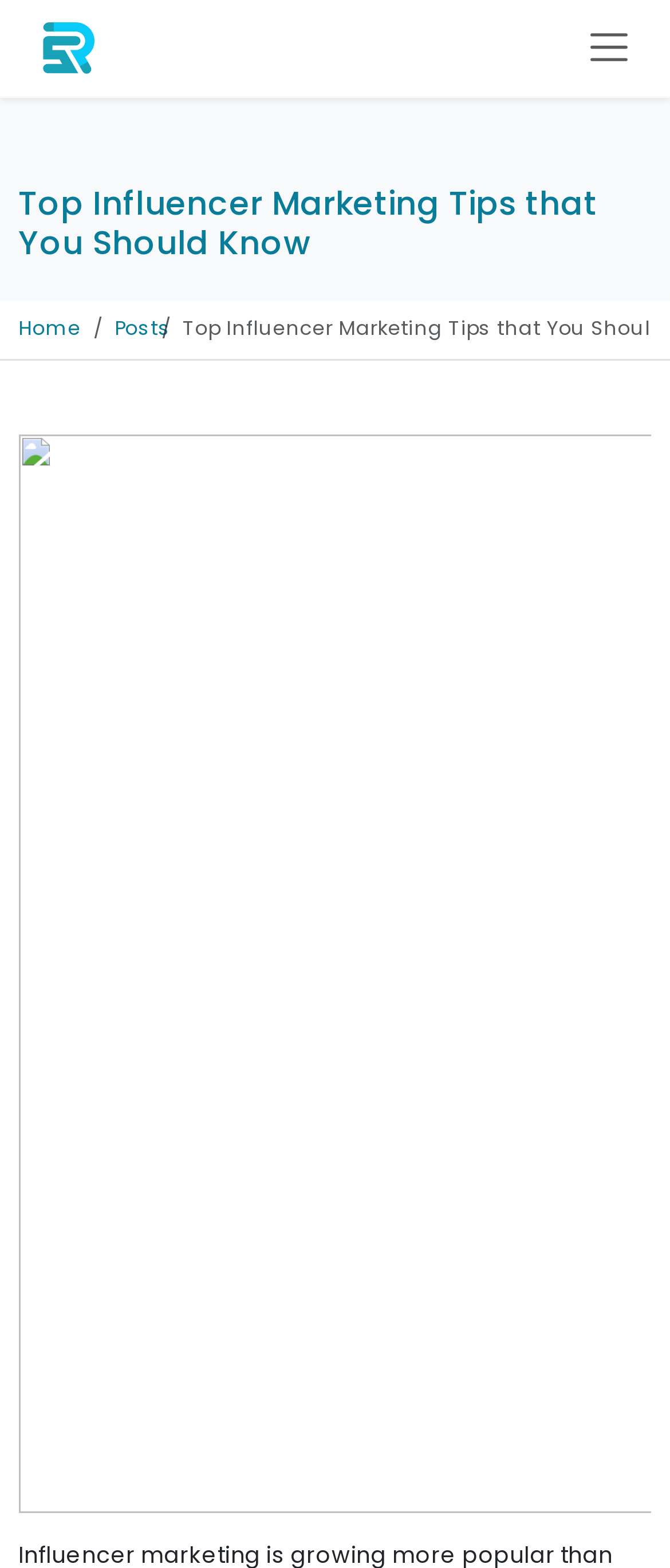What is the main topic of the webpage?
Look at the image and respond to the question as thoroughly as possible.

The main topic of the webpage is indicated by the heading element at the top of the webpage, which has a bounding box of [0.028, 0.095, 0.972, 0.168] and contains the text 'Top Influencer Marketing Tips that You Should Know'. This suggests that the webpage is focused on providing tips and information related to influencer marketing.